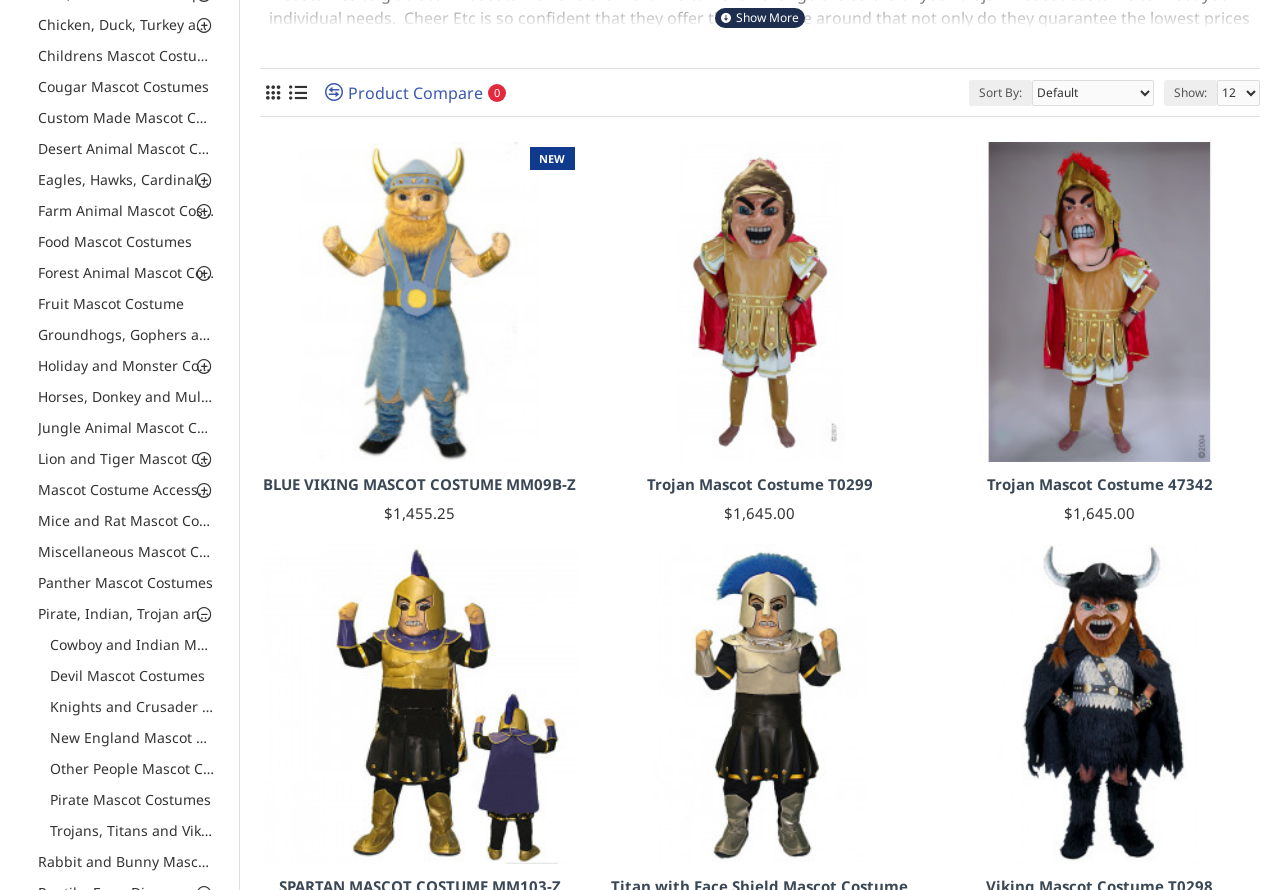Bounding box coordinates are given in the format (top-left x, top-left y, bottom-right x, bottom-right y). All values should be floating point numbers between 0 and 1. Provide the bounding box coordinate for the UI element described as: EAAE

None